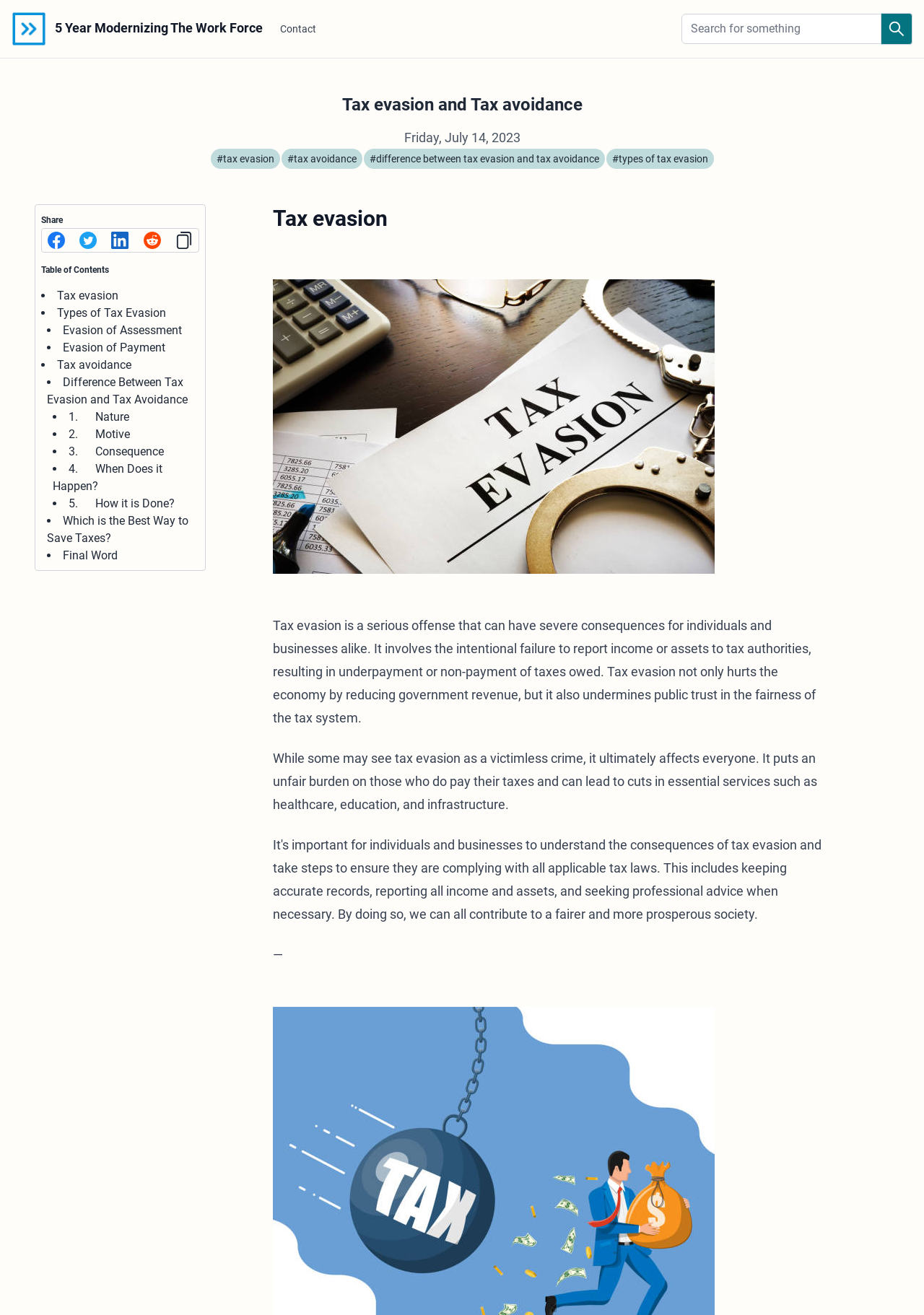What is the consequence of tax evasion?
Deliver a detailed and extensive answer to the question.

According to the webpage, tax evasion can have severe consequences for individuals and businesses alike. This is mentioned in the first paragraph that describes tax evasion as a serious offense.